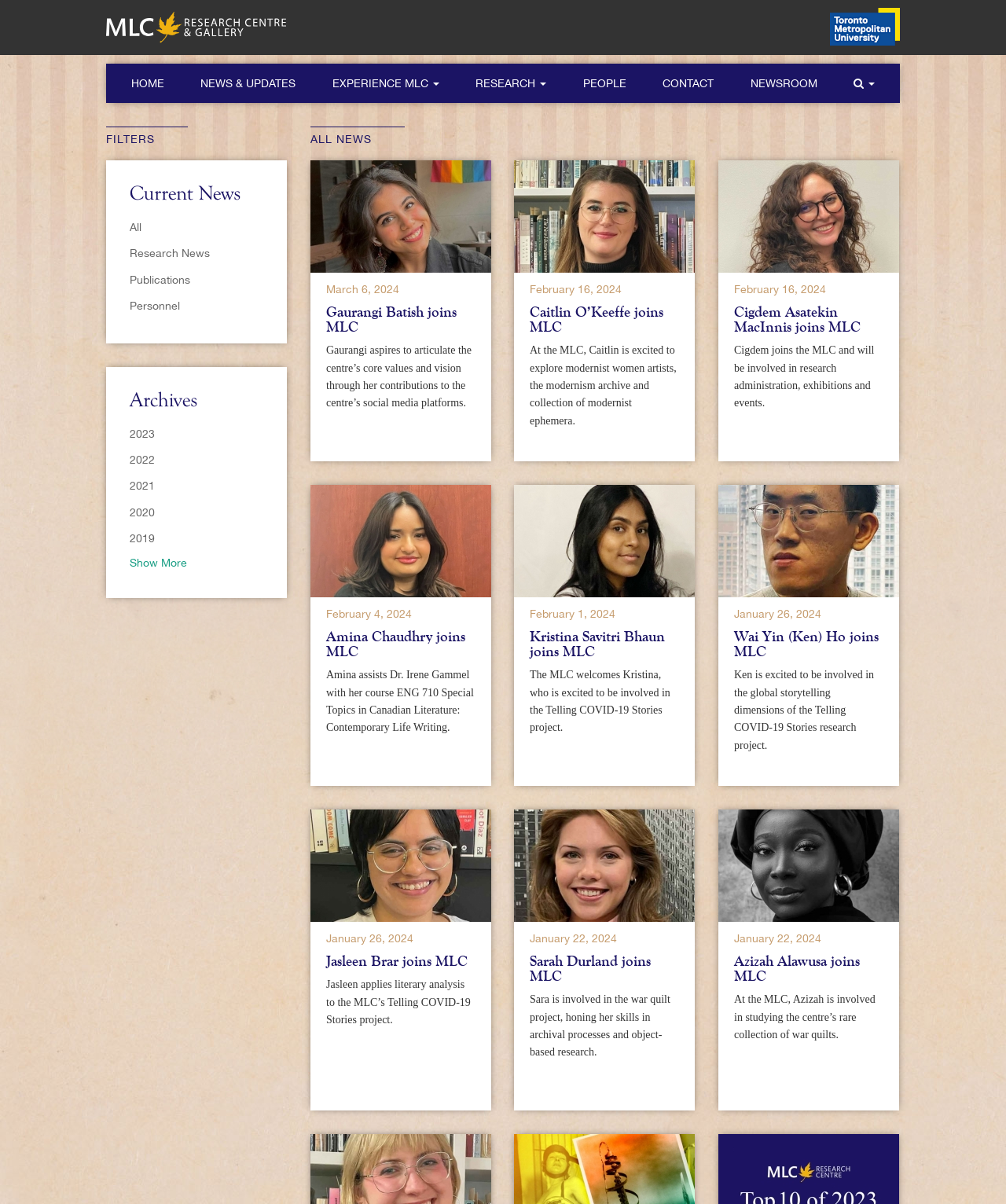Identify the bounding box coordinates of the element that should be clicked to fulfill this task: "Check the time of the news about Caitlin O’Keeffe joining MLC". The coordinates should be provided as four float numbers between 0 and 1, i.e., [left, top, right, bottom].

[0.527, 0.233, 0.675, 0.248]